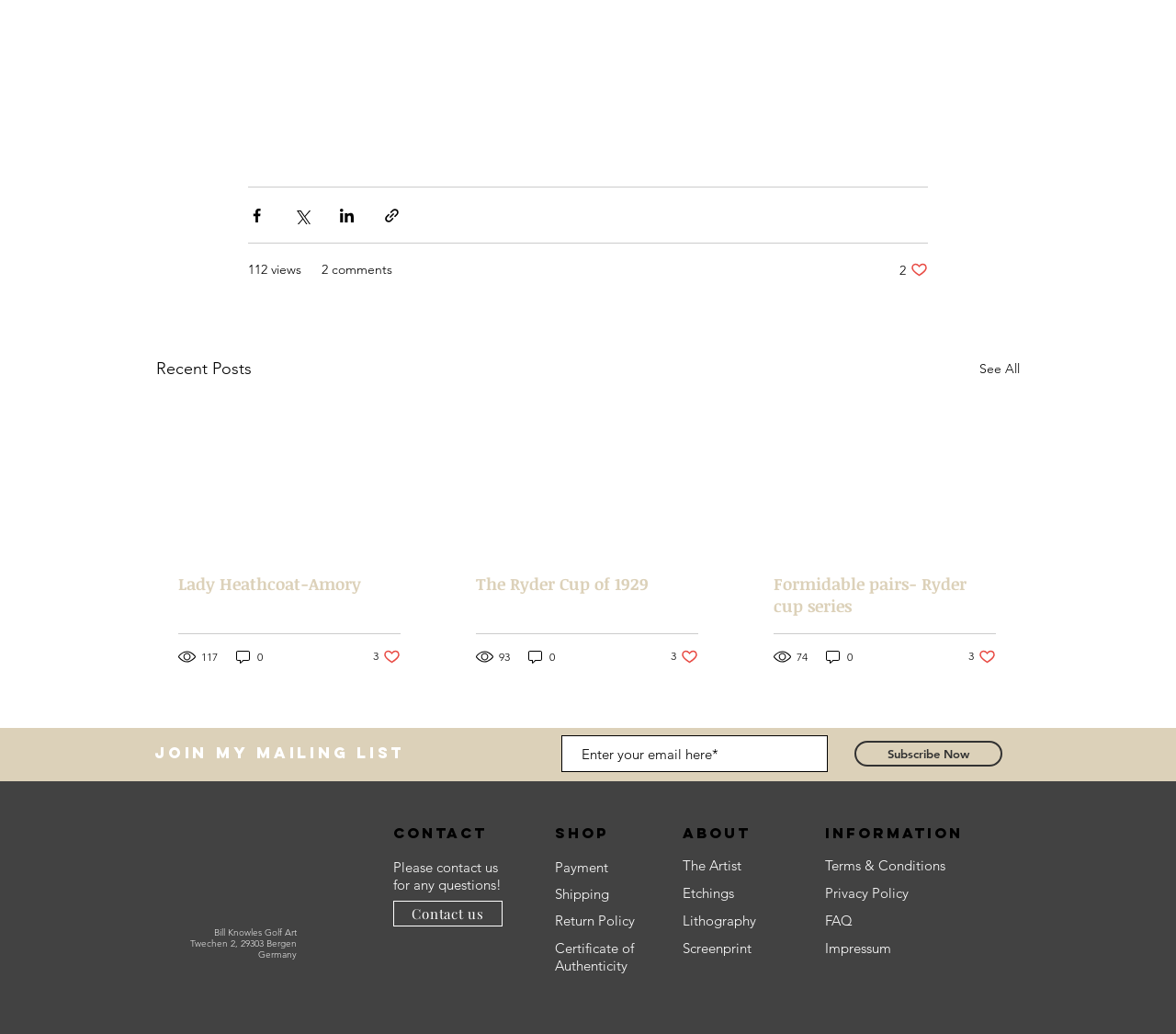What is the number of views for the first article?
Respond with a short answer, either a single word or a phrase, based on the image.

117 views